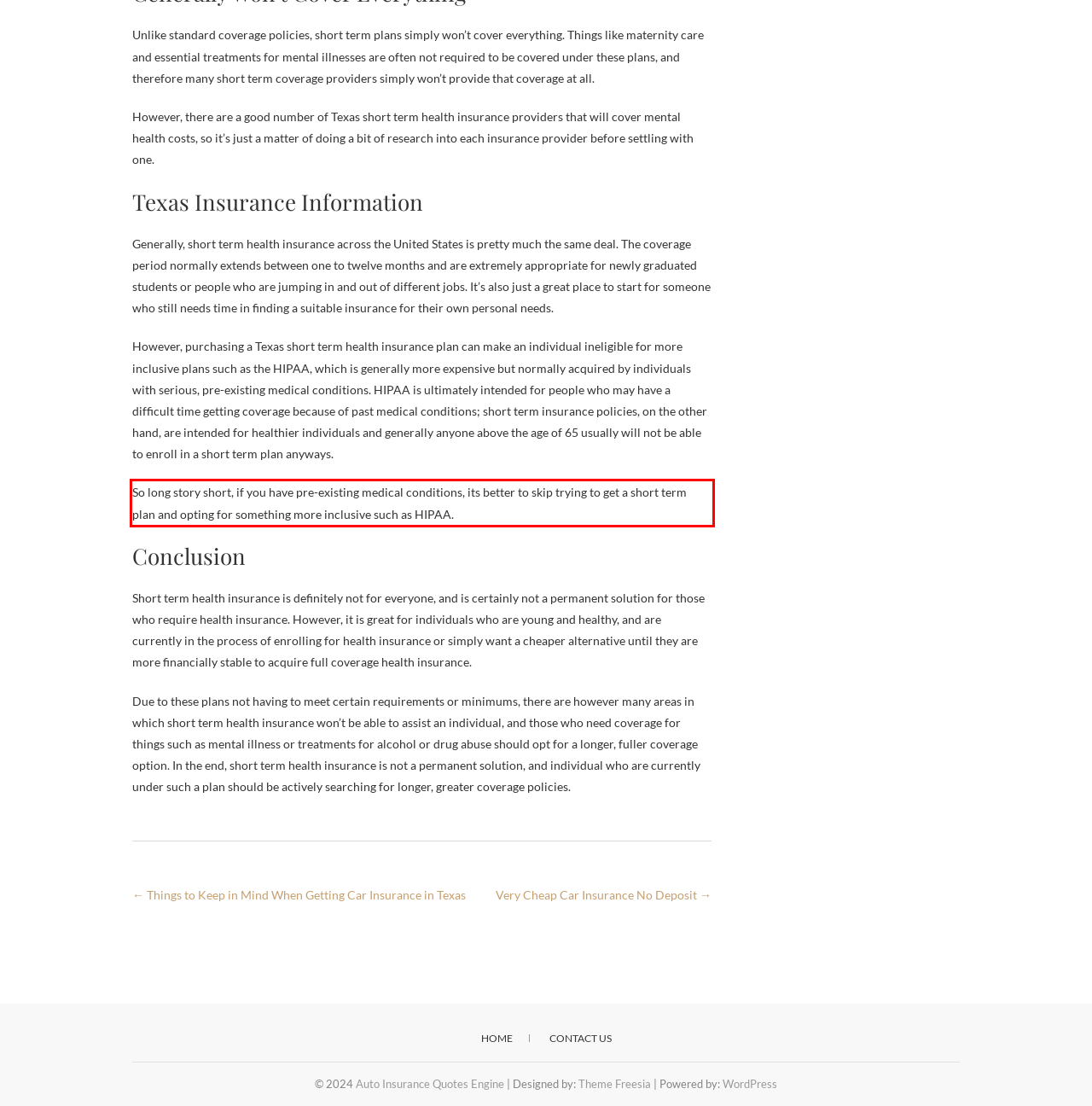You are provided with a webpage screenshot that includes a red rectangle bounding box. Extract the text content from within the bounding box using OCR.

So long story short, if you have pre-existing medical conditions, its better to skip trying to get a short term plan and opting for something more inclusive such as HIPAA.